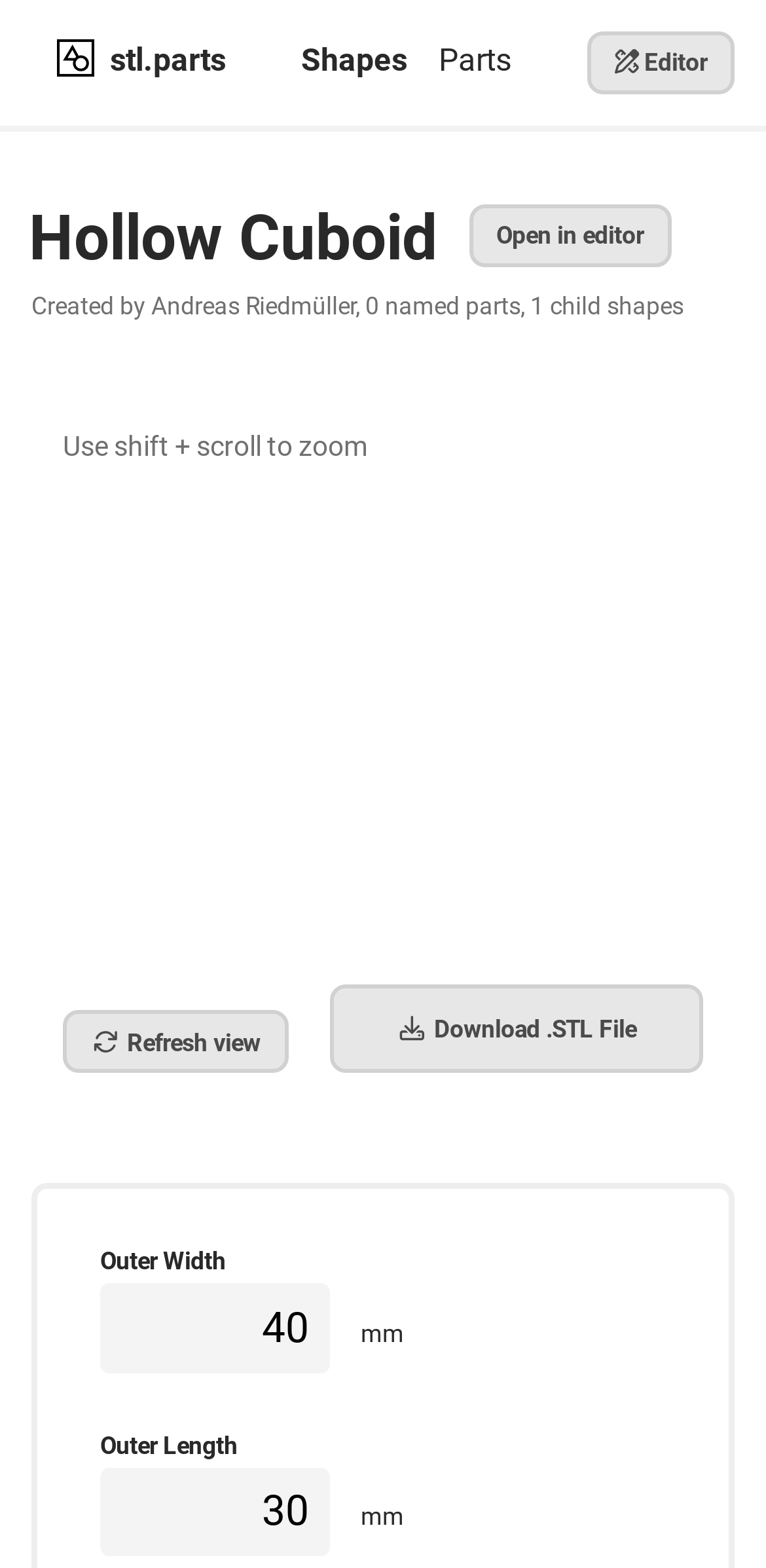Identify the bounding box coordinates for the element you need to click to achieve the following task: "Click the 'Refresh view' button". The coordinates must be four float values ranging from 0 to 1, formatted as [left, top, right, bottom].

[0.082, 0.645, 0.376, 0.685]